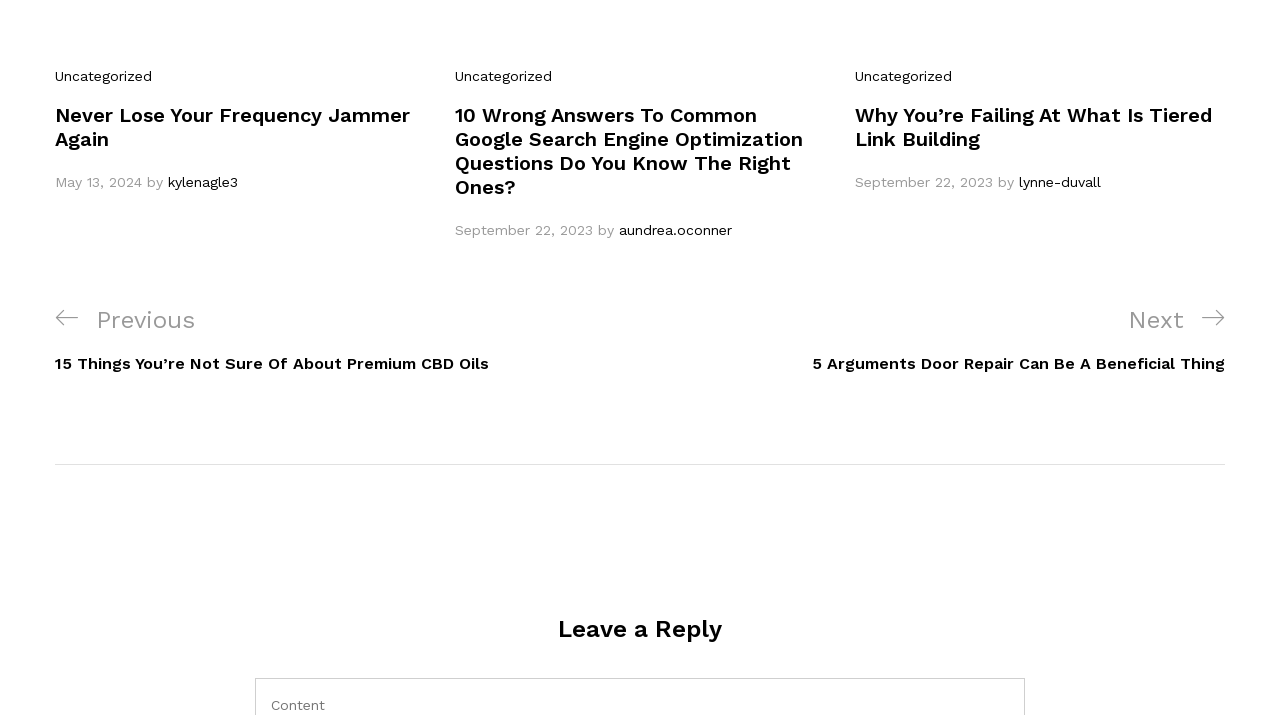Identify the bounding box coordinates of the HTML element based on this description: "May 13, 2024".

[0.043, 0.243, 0.111, 0.265]